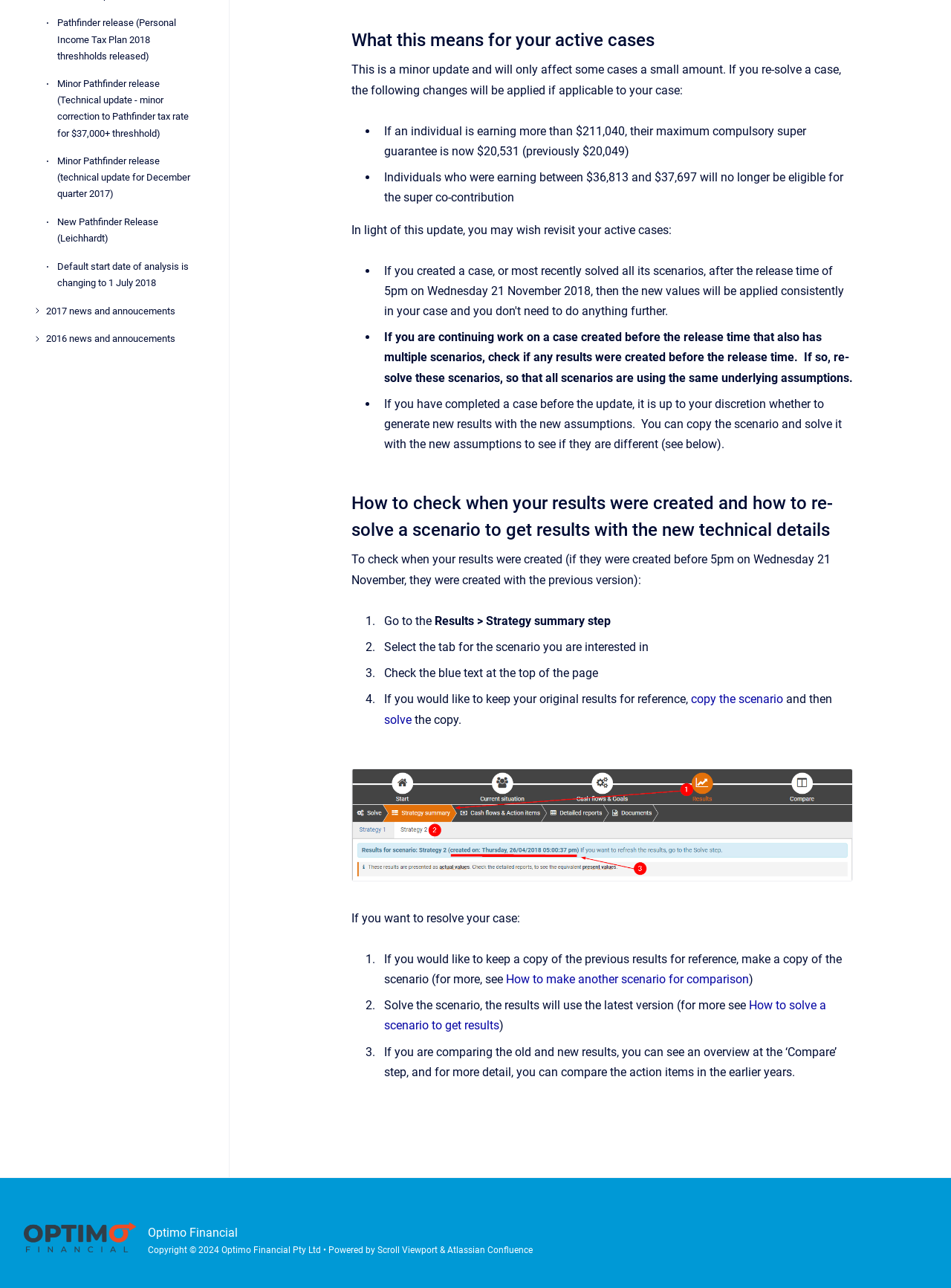Determine the bounding box coordinates for the UI element matching this description: "copy the scenario".

[0.727, 0.537, 0.823, 0.548]